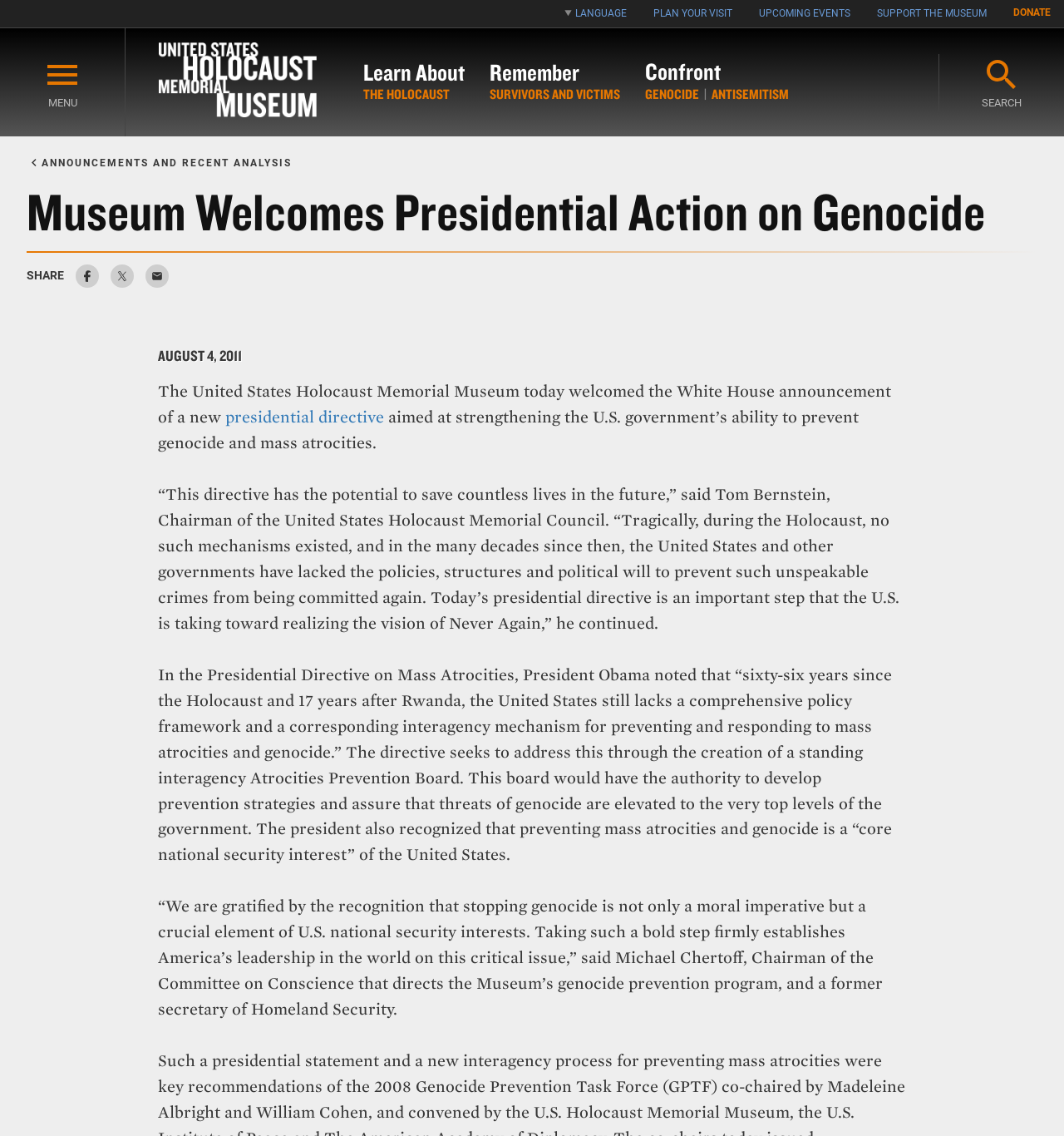What is the language of the webpage?
Using the image as a reference, give a one-word or short phrase answer.

English